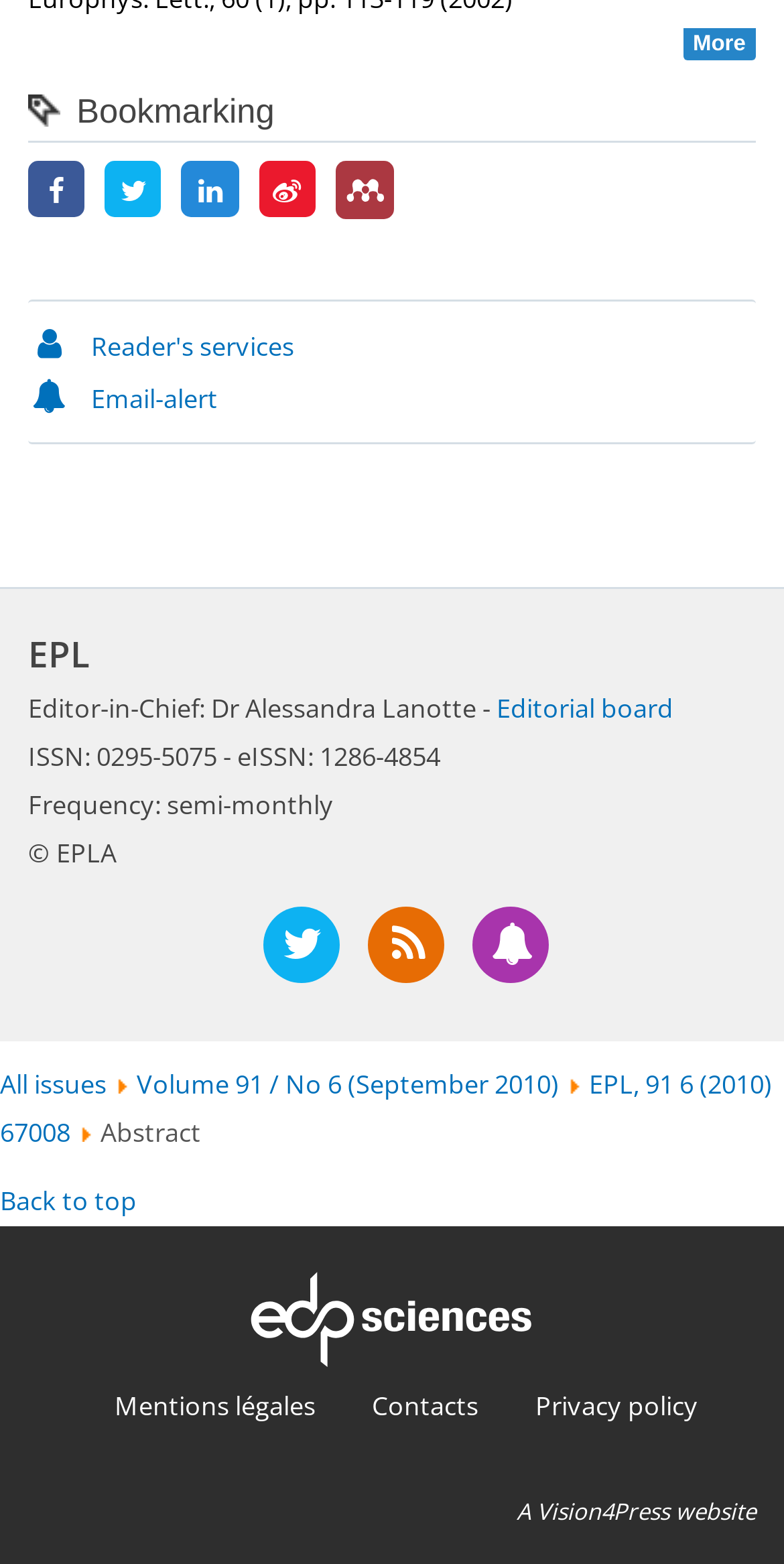What is the ISSN of the journal?
Offer a detailed and exhaustive answer to the question.

The ISSN of the journal can be found in the static text element located below the Editor-in-Chief's name which reads 'ISSN: 0295-5075 - eISSN: 1286-4854'.